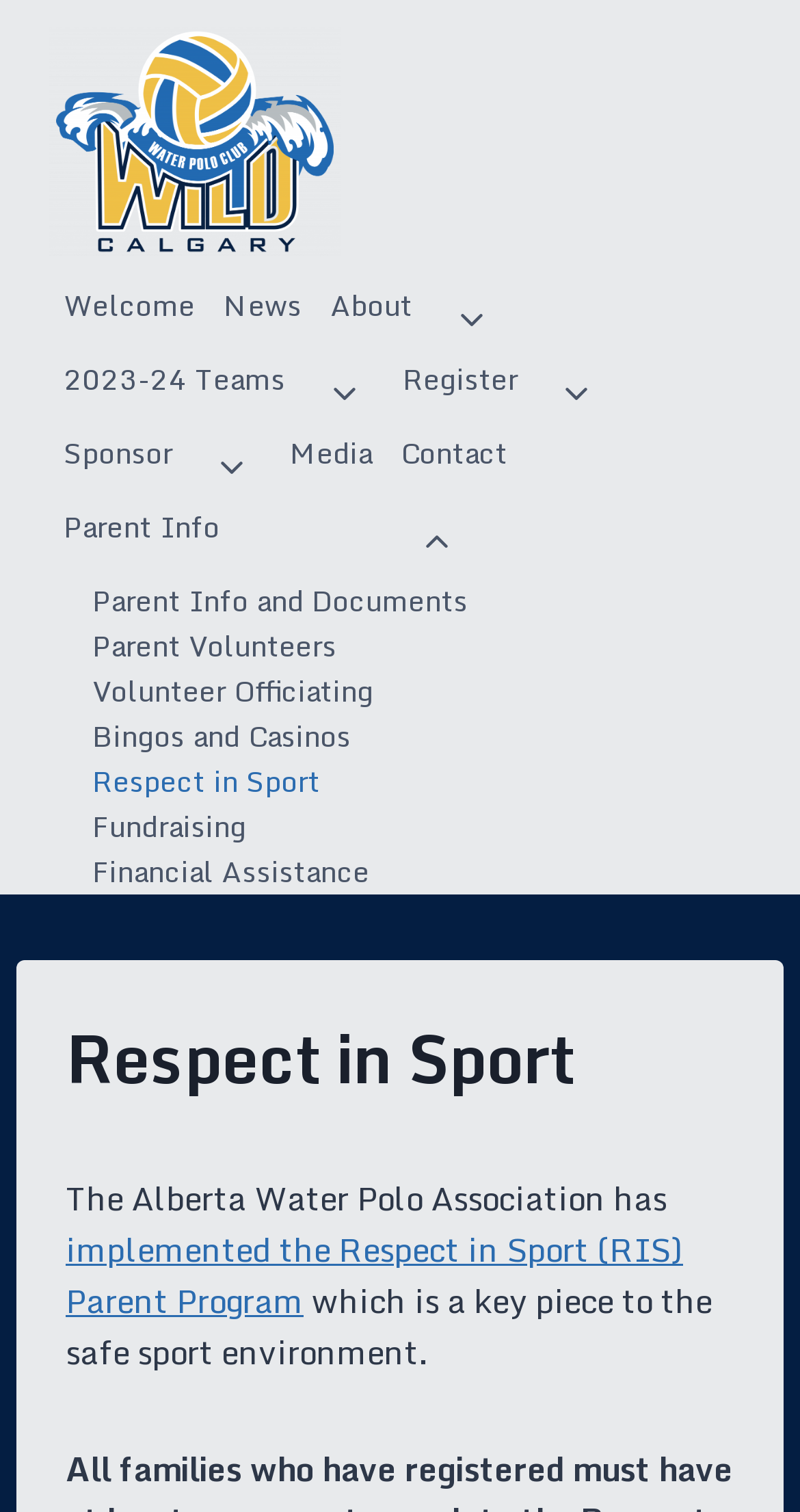Highlight the bounding box coordinates of the element you need to click to perform the following instruction: "Read the 'Respect in Sport' heading."

[0.082, 0.667, 0.918, 0.732]